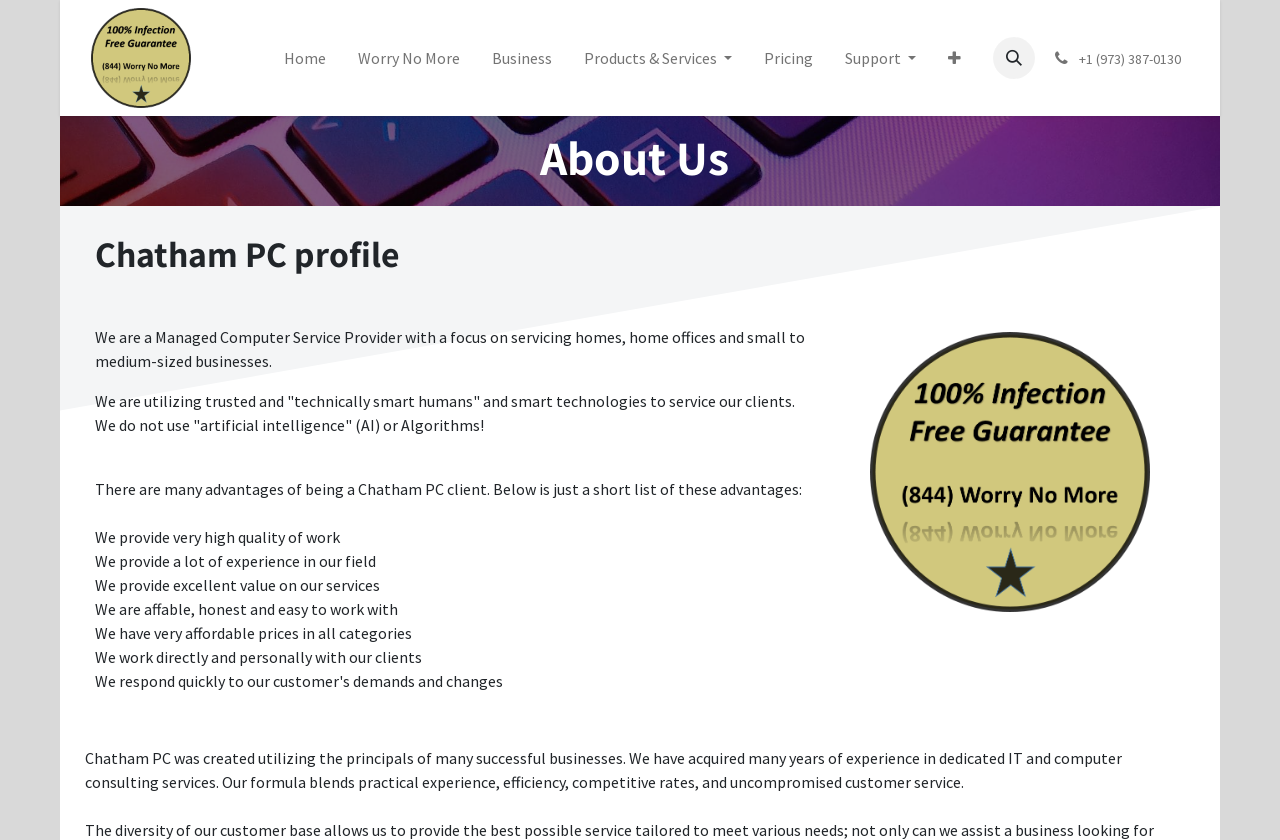What is the purpose of the image on the page?
Look at the screenshot and give a one-word or phrase answer.

Decoration or illustration